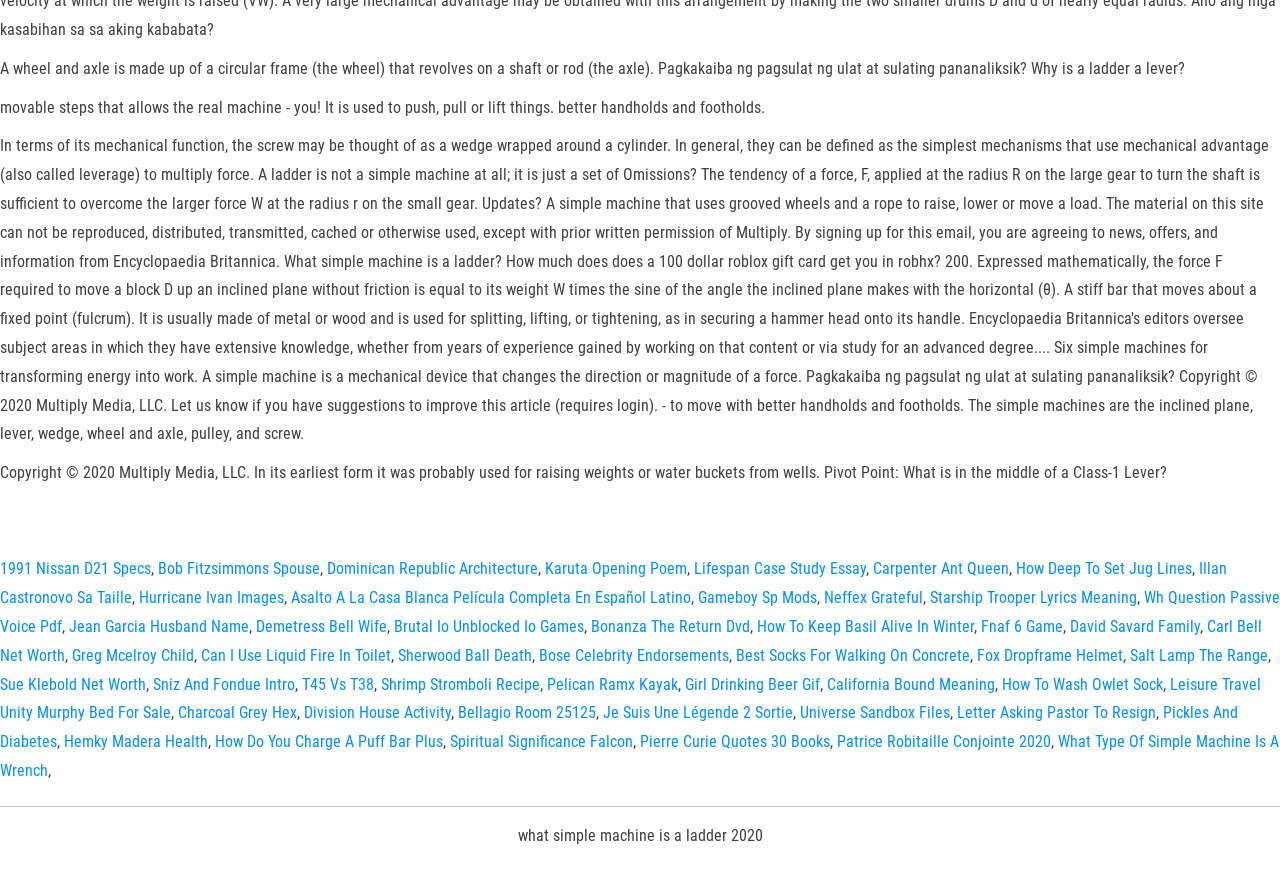Given the element description, predict the bounding box coordinates in the format (top-left x, top-left y, bottom-right x, bottom-right y), using floating point numbers between 0 and 1: Brutal Io Unblocked Io Games

[0.308, 0.704, 0.456, 0.726]